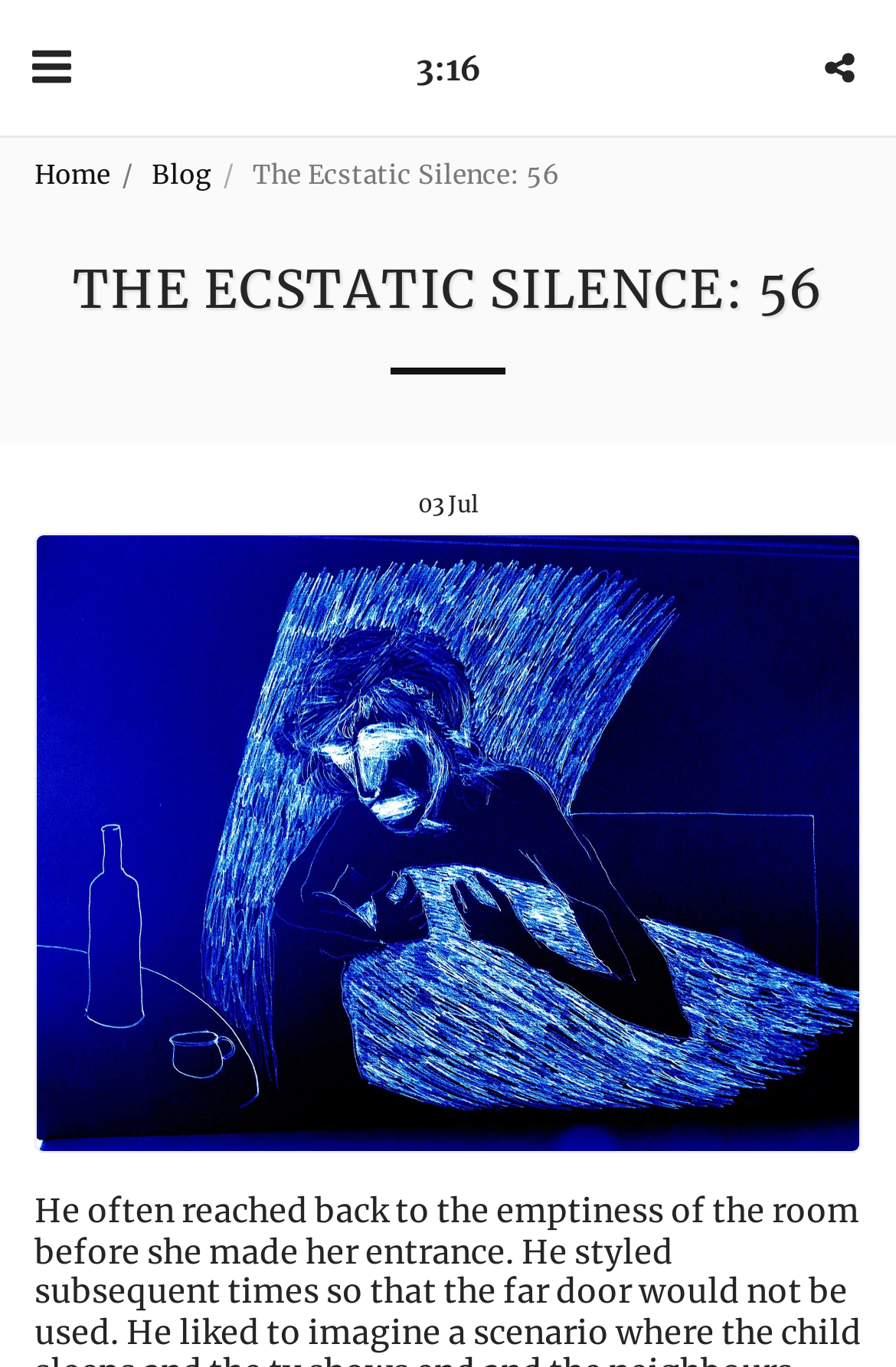Respond concisely with one word or phrase to the following query:
What is the text above the separator?

THE ECSTATIC SILENCE: 56